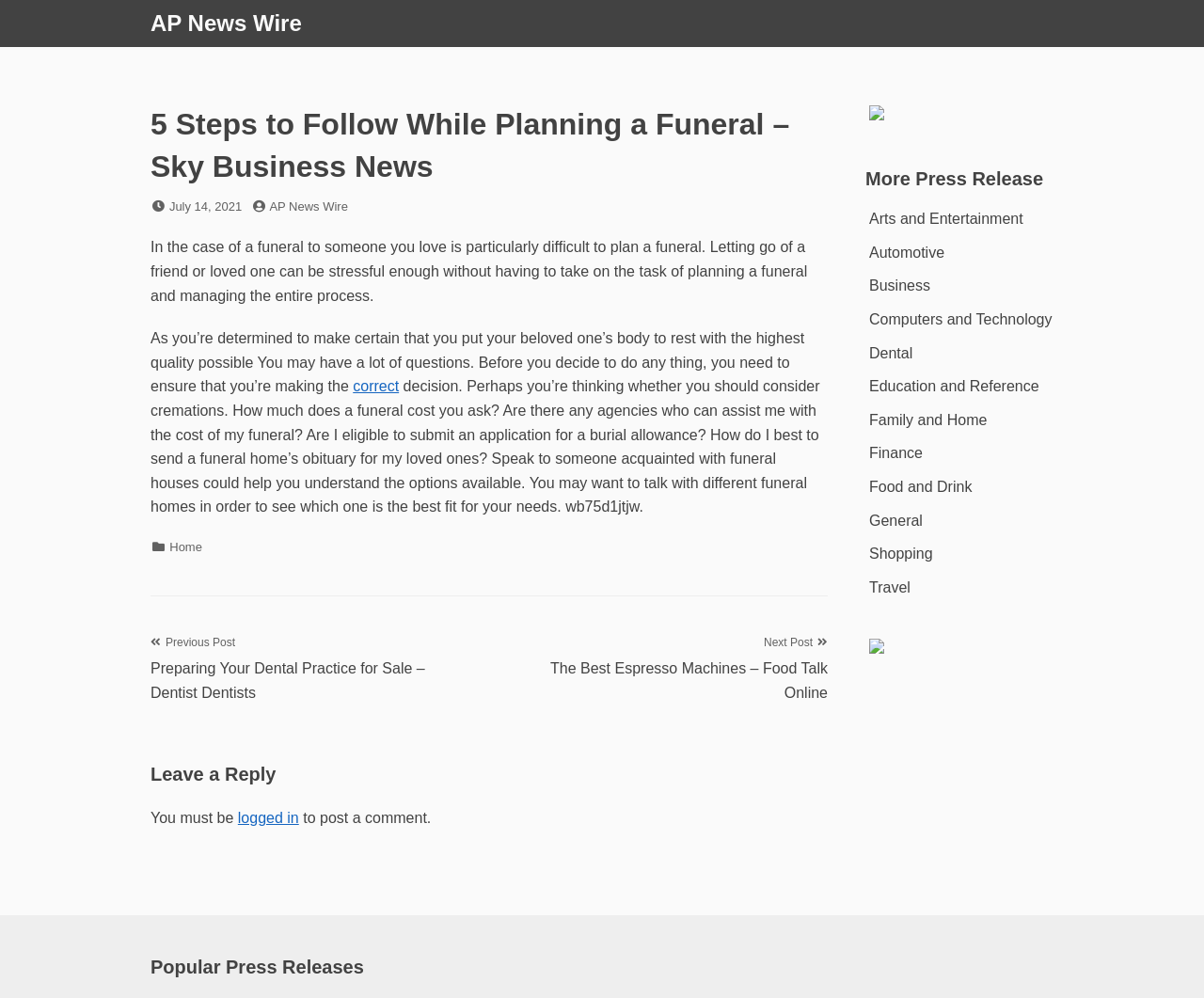What is the purpose of speaking to someone acquainted with funeral homes? Examine the screenshot and reply using just one word or a brief phrase.

To understand options available